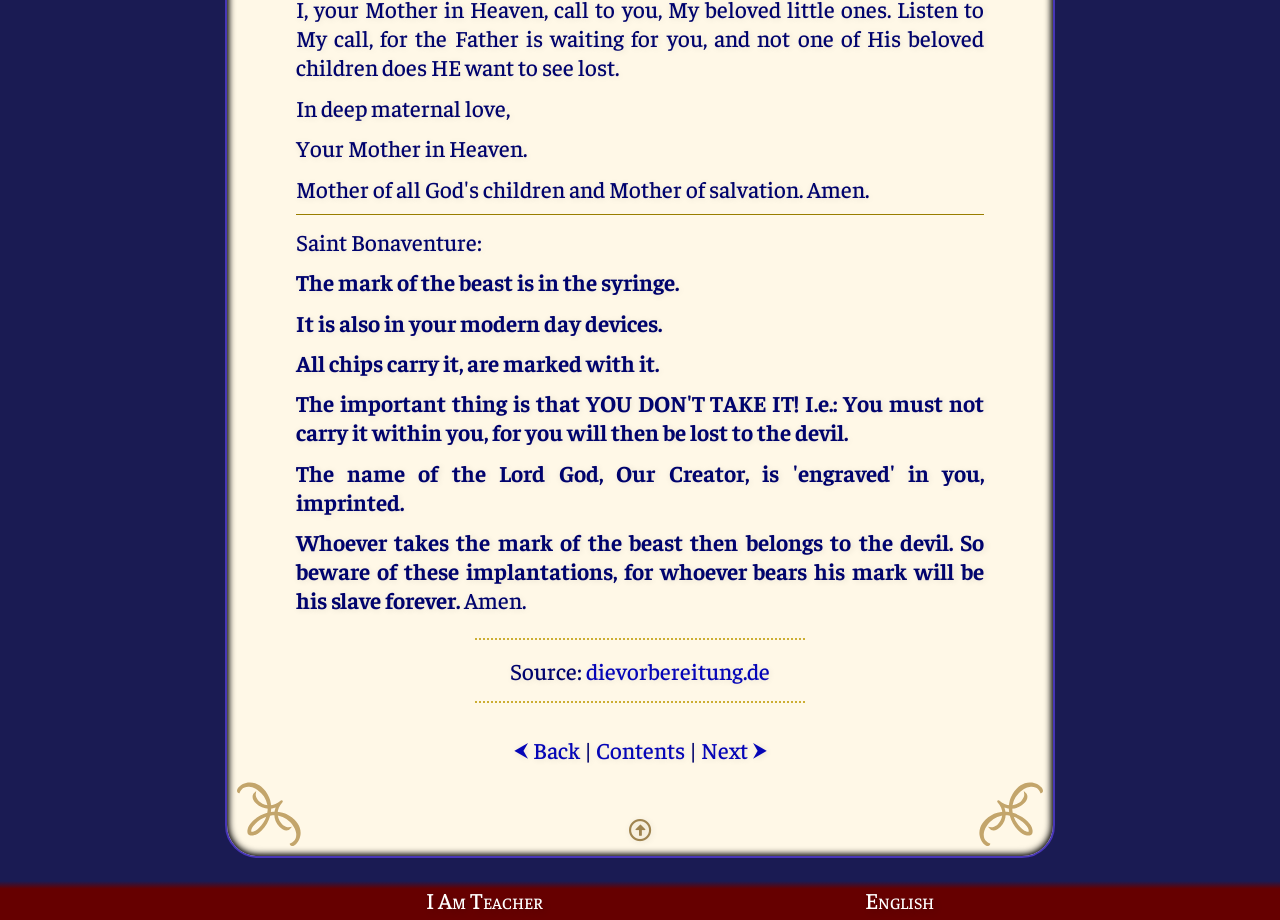Respond with a single word or phrase:
What is the topic of the text?

Mark of the beast